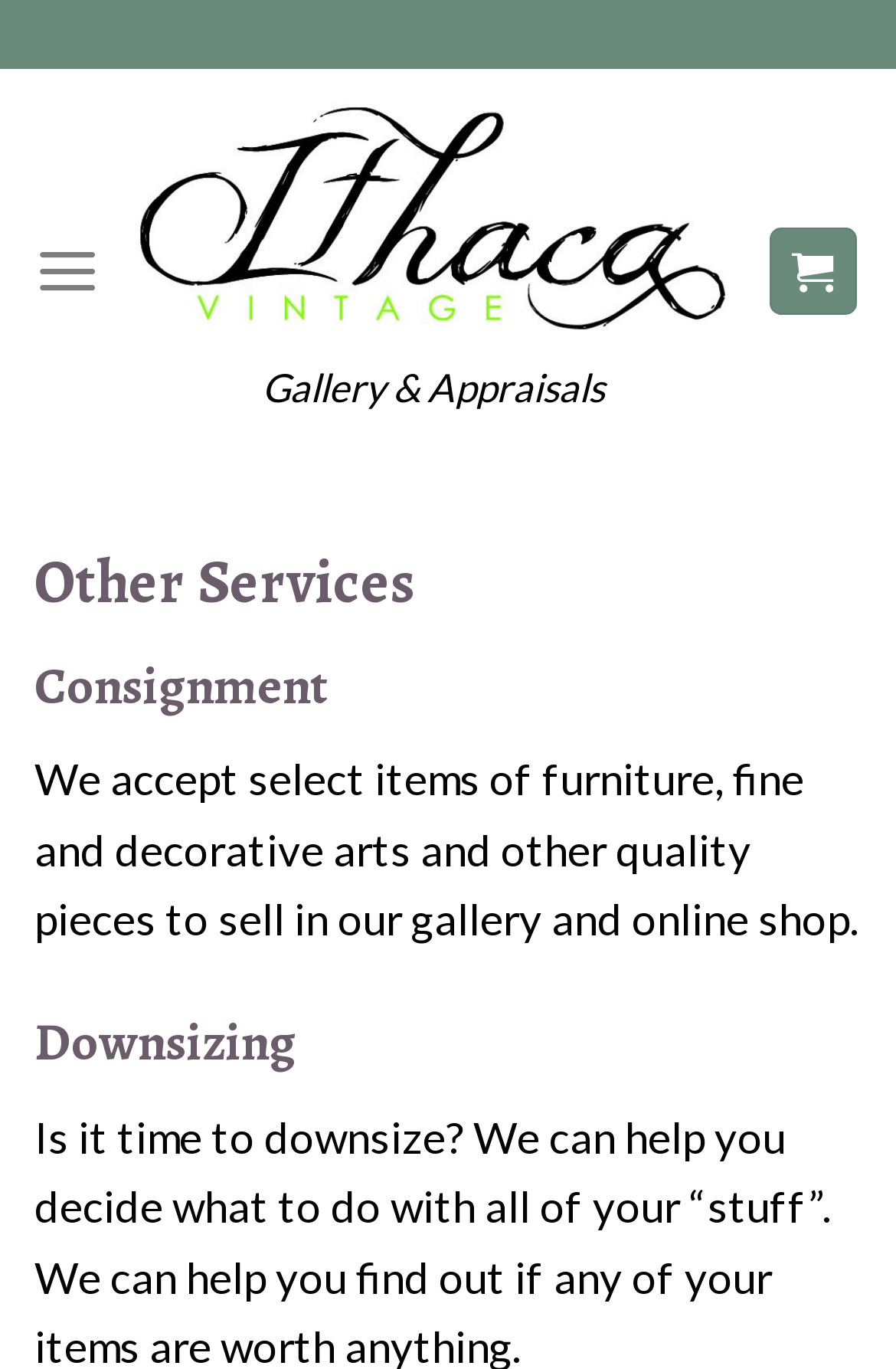Answer the question with a single word or phrase: 
What is the purpose of the 'Menu' link?

To open the main menu